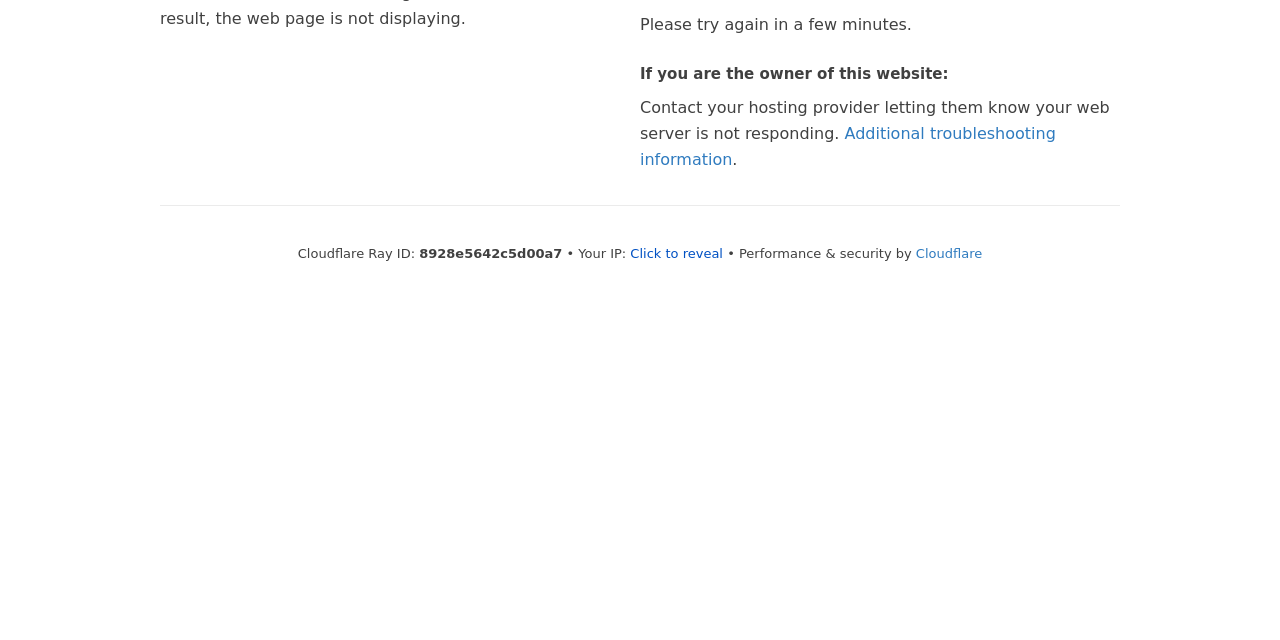Determine the bounding box for the described HTML element: "Cloudflare". Ensure the coordinates are four float numbers between 0 and 1 in the format [left, top, right, bottom].

[0.716, 0.384, 0.767, 0.407]